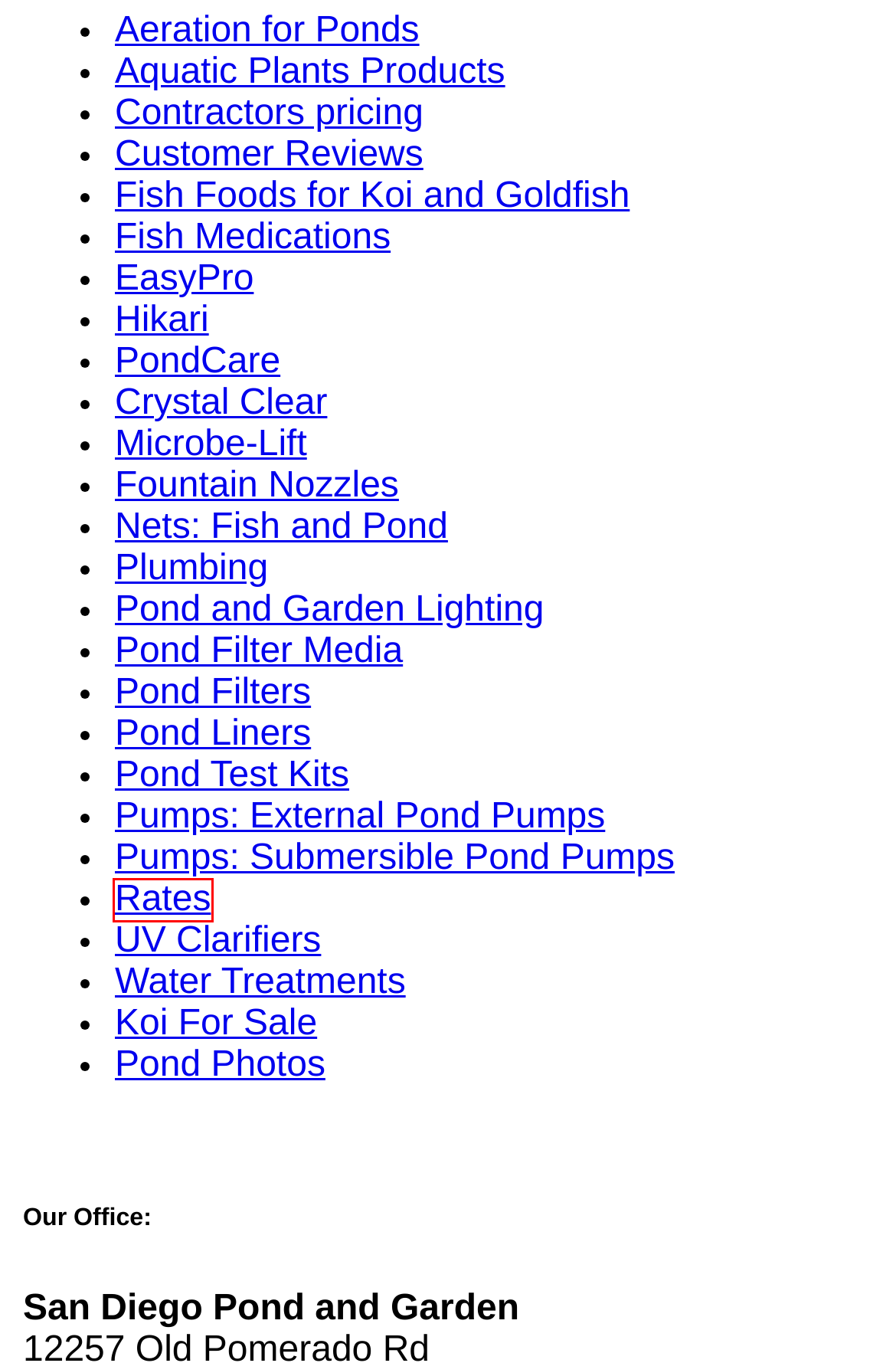You are provided with a screenshot of a webpage that has a red bounding box highlighting a UI element. Choose the most accurate webpage description that matches the new webpage after clicking the highlighted element. Here are your choices:
A. Nets: Fish and Pond
B. Testimonials - San Diego Pond and Garden
C. Water Treatments
D. Pumps: Submersible Pond Pumps
E. UV Clarifiers
F. Import Japanese Koi - Photo Gallery
G. Rates
H. Contractors pricing

G